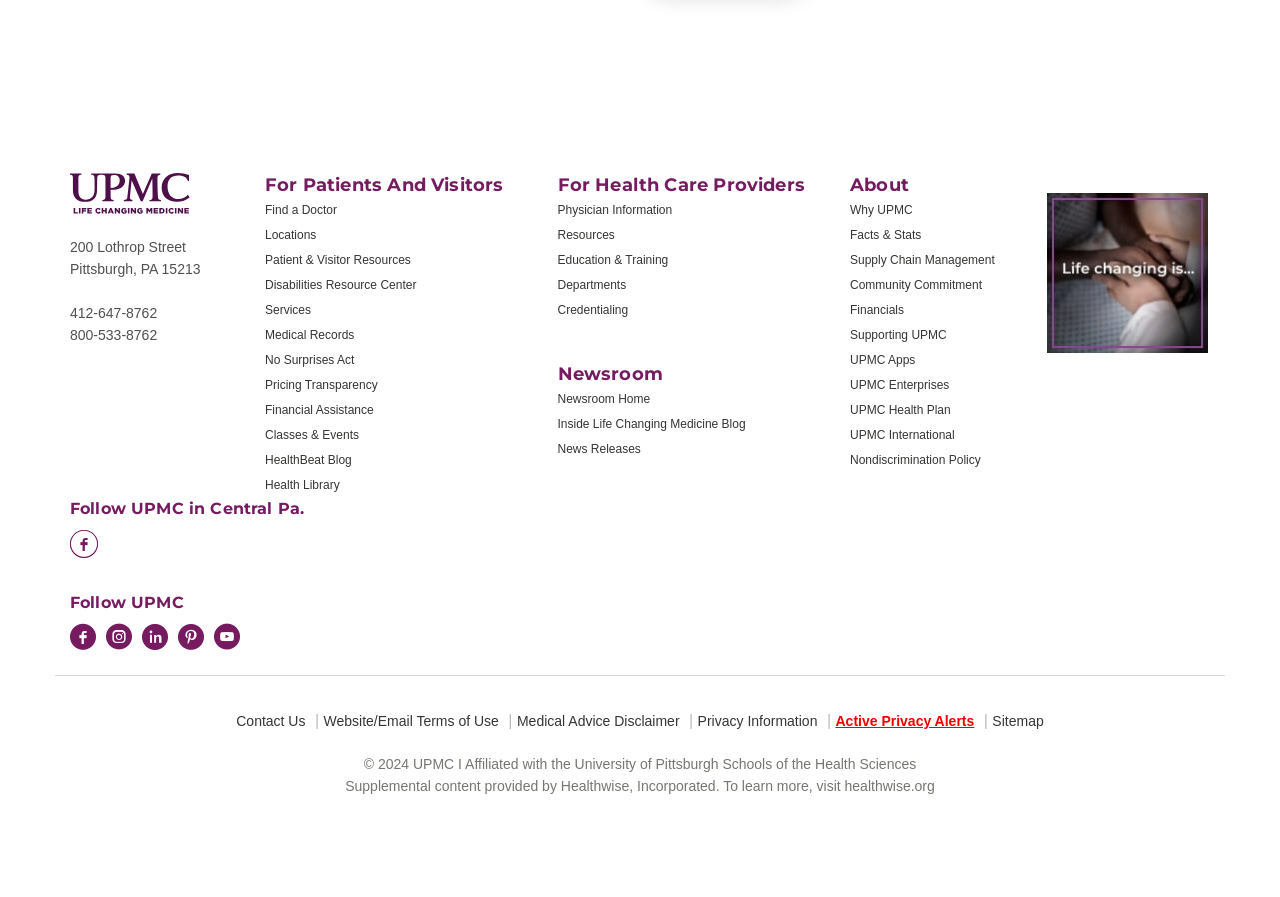Identify the bounding box coordinates of the clickable region to carry out the given instruction: "Contact Us".

[0.185, 0.795, 0.239, 0.813]